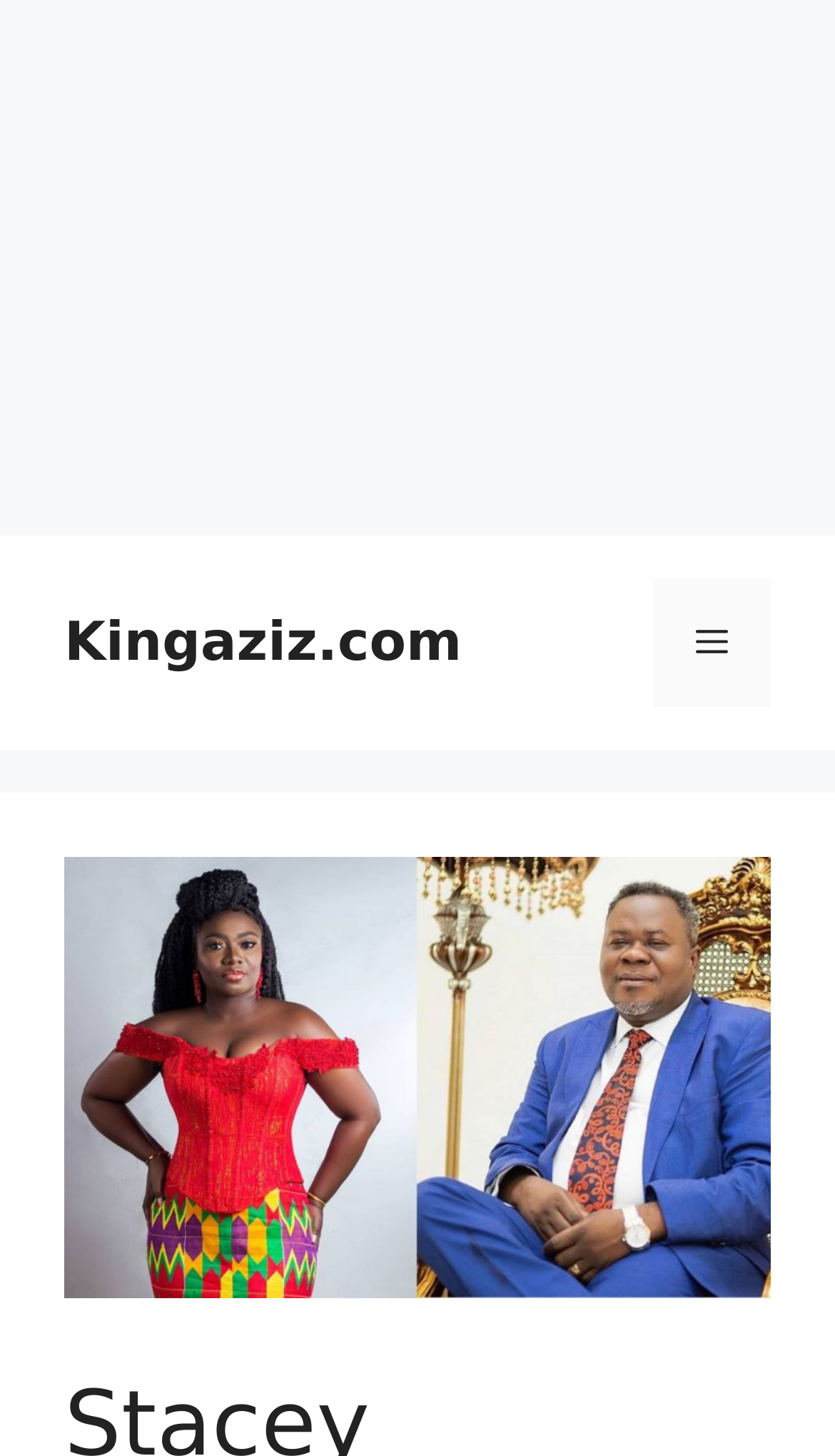Generate the text of the webpage's primary heading.

Stacey Amoateng Allegedly Sacked From ABN